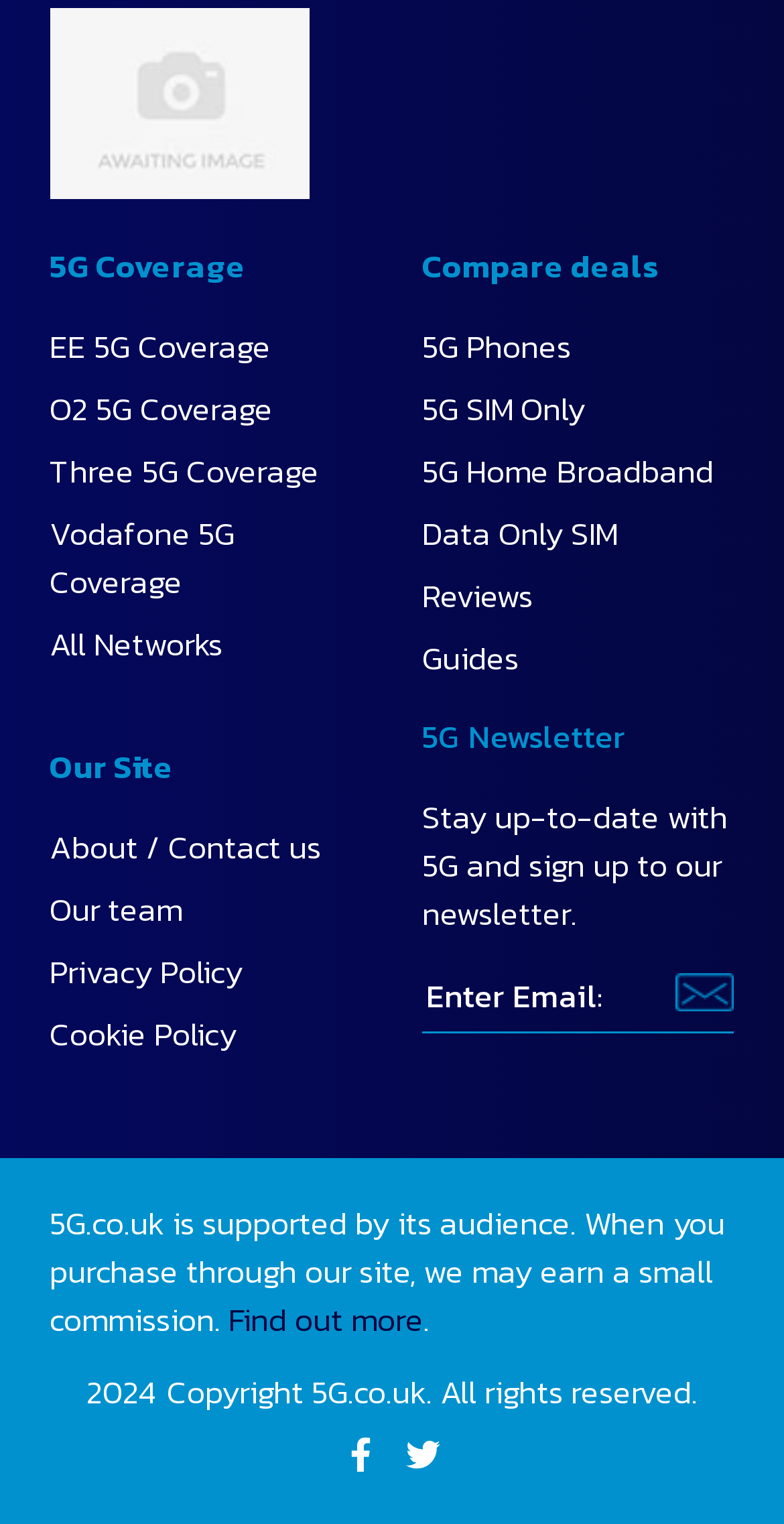Based on the image, provide a detailed response to the question:
What is the purpose of the newsletter?

The newsletter section on the webpage suggests that users can sign up to stay up-to-date with the latest 5G news and developments, implying that the purpose of the newsletter is to keep users informed about 5G.